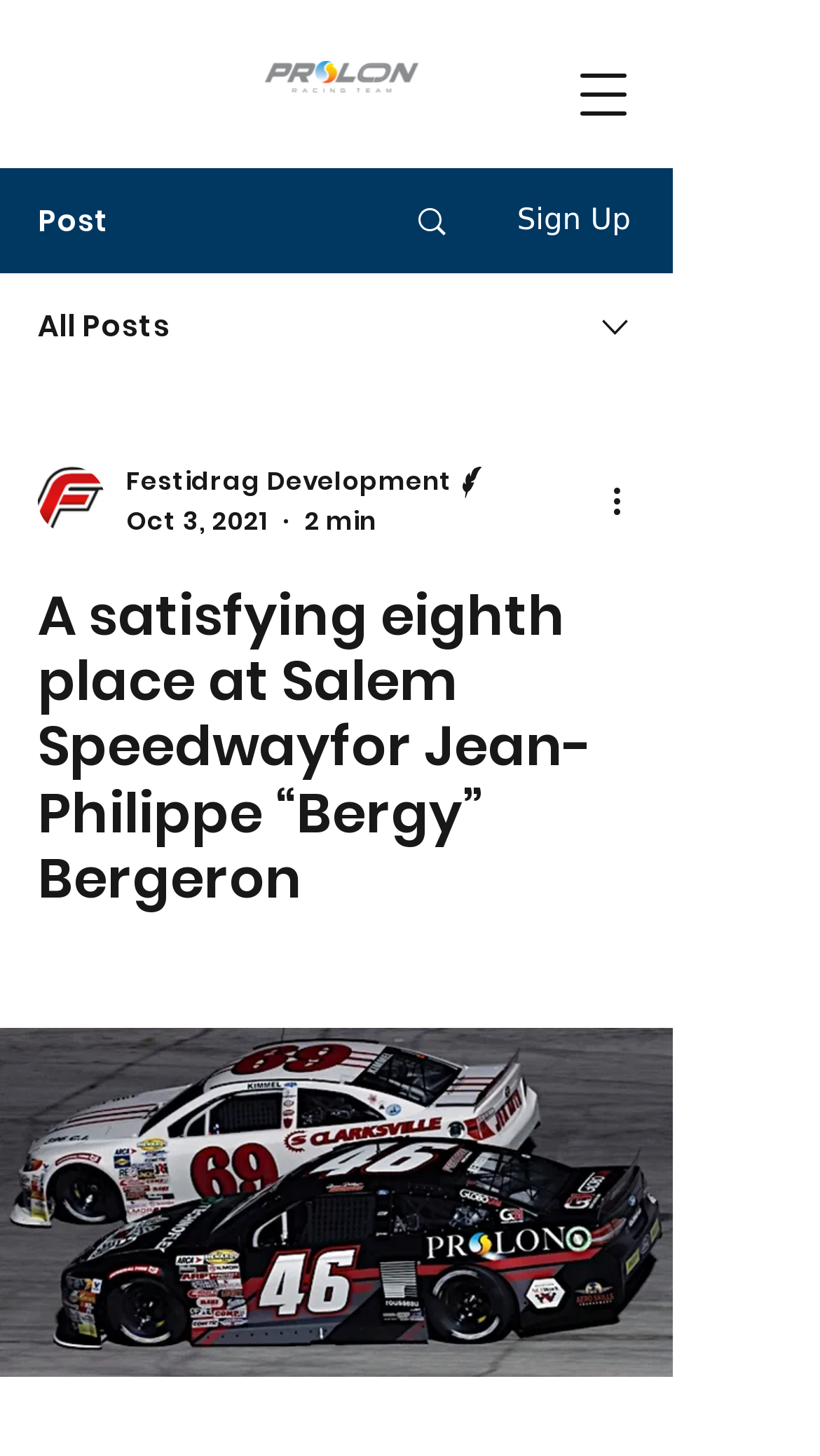What is the name of the racing team?
Refer to the image and give a detailed answer to the question.

By analyzing the webpage, I found that the text 'After spending the week with David Gilliland Racing team testing and getting to know the #46 car at Orange County Raceway in North Carolina, Jean-Philippe' is present, which indicates that the racing team mentioned is David Gilliland Racing.